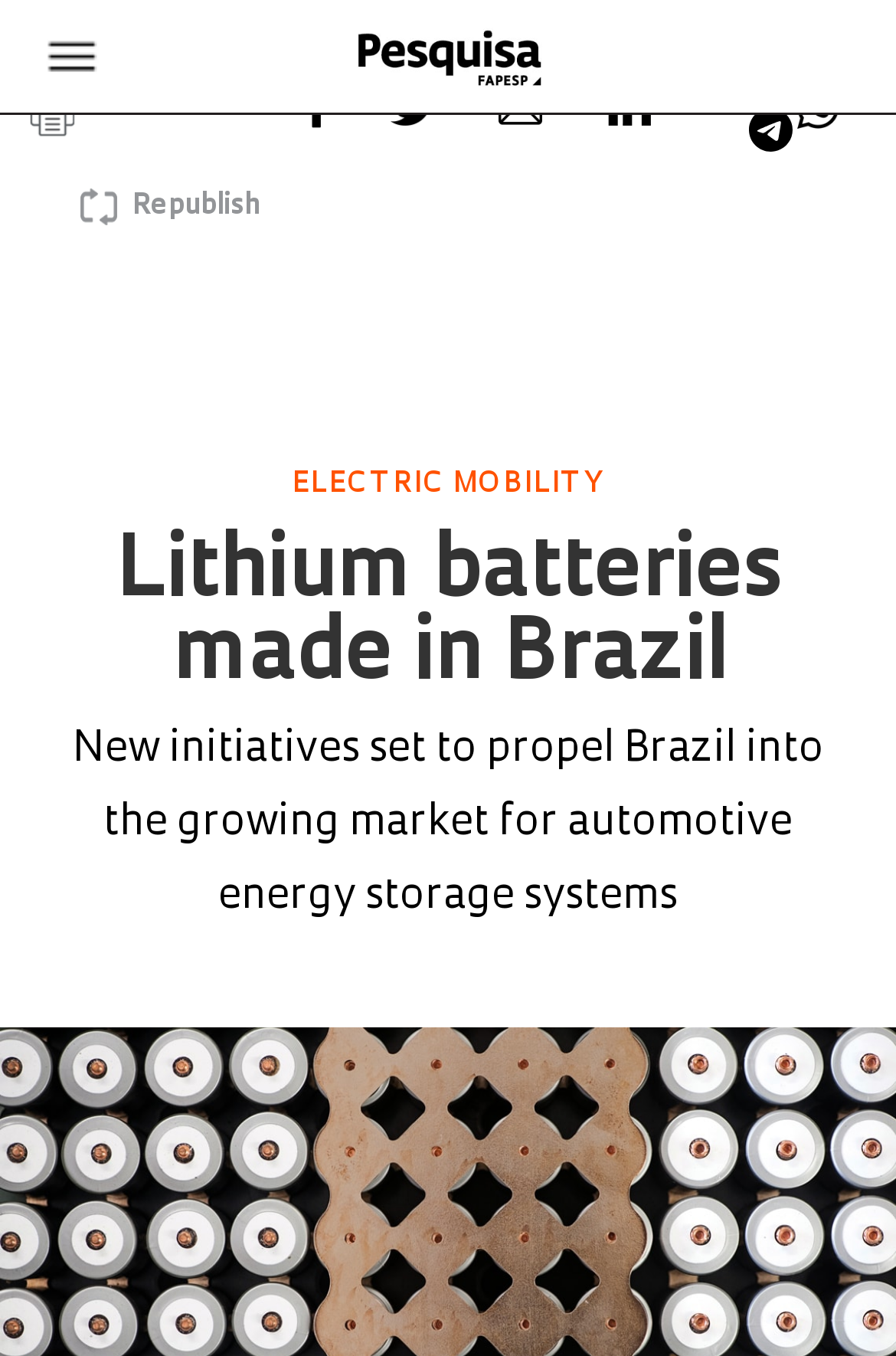Provide the bounding box coordinates of the UI element that matches the description: "alt="Email this to someone" title="Email"".

[0.556, 0.093, 0.675, 0.112]